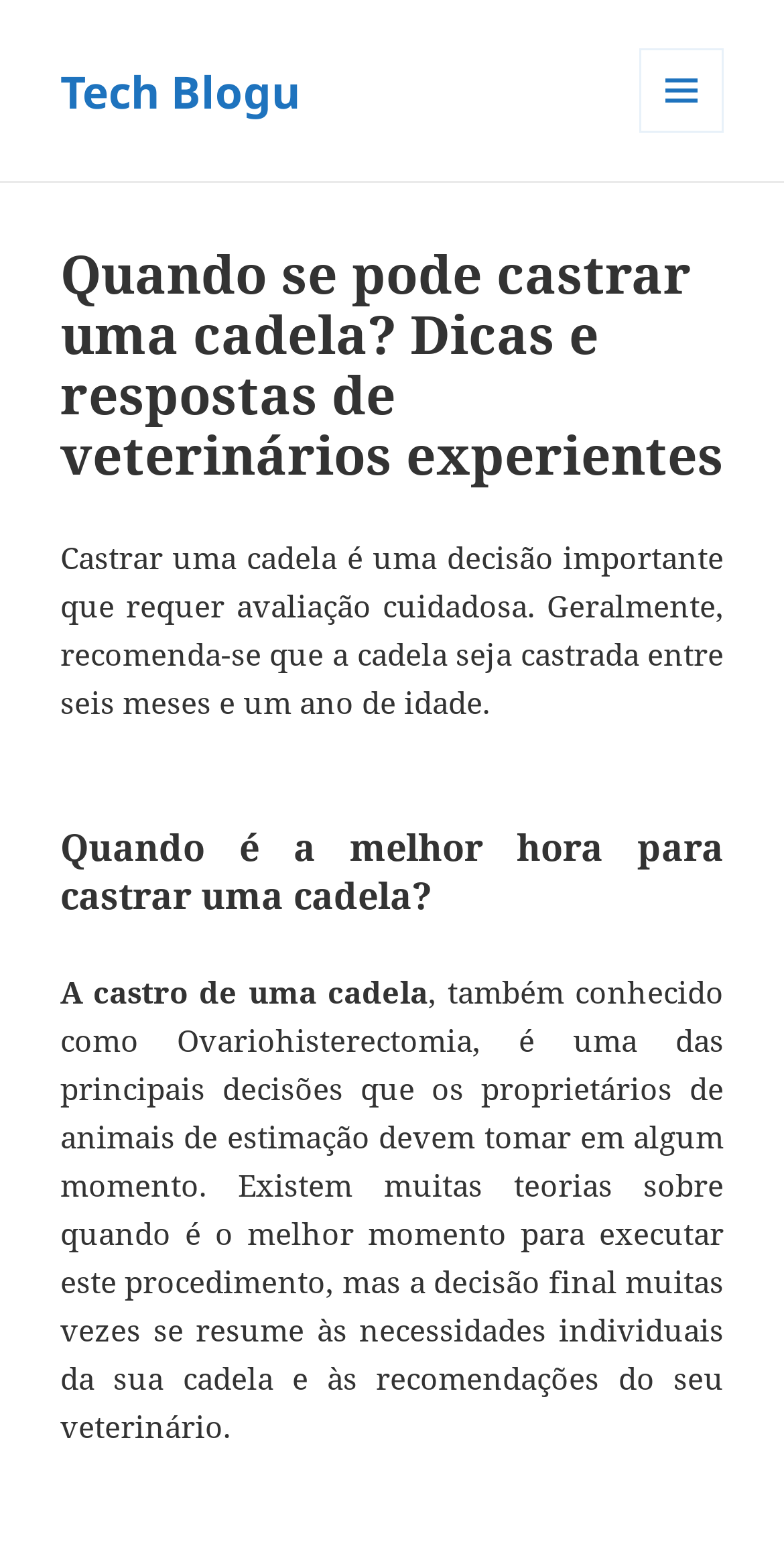Respond with a single word or phrase to the following question:
How many headings are in the secondary section?

3